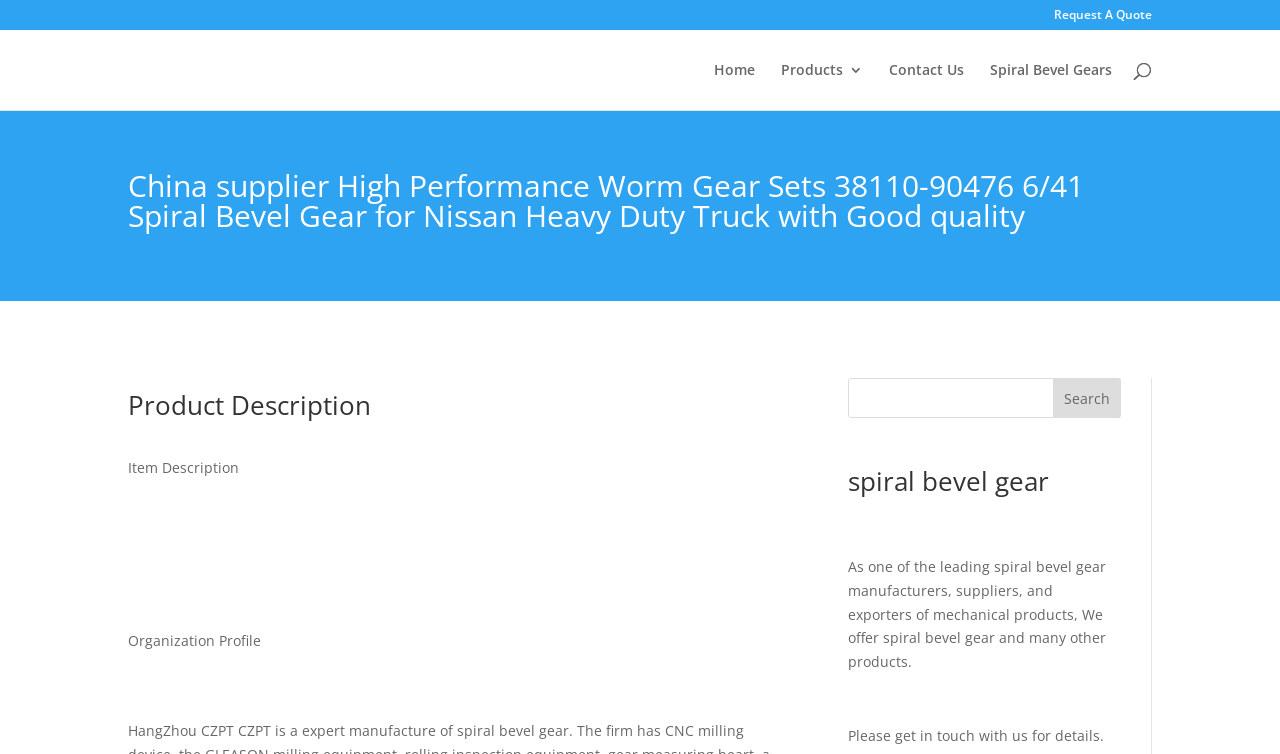Identify the bounding box of the HTML element described as: "Privacy Policy".

None